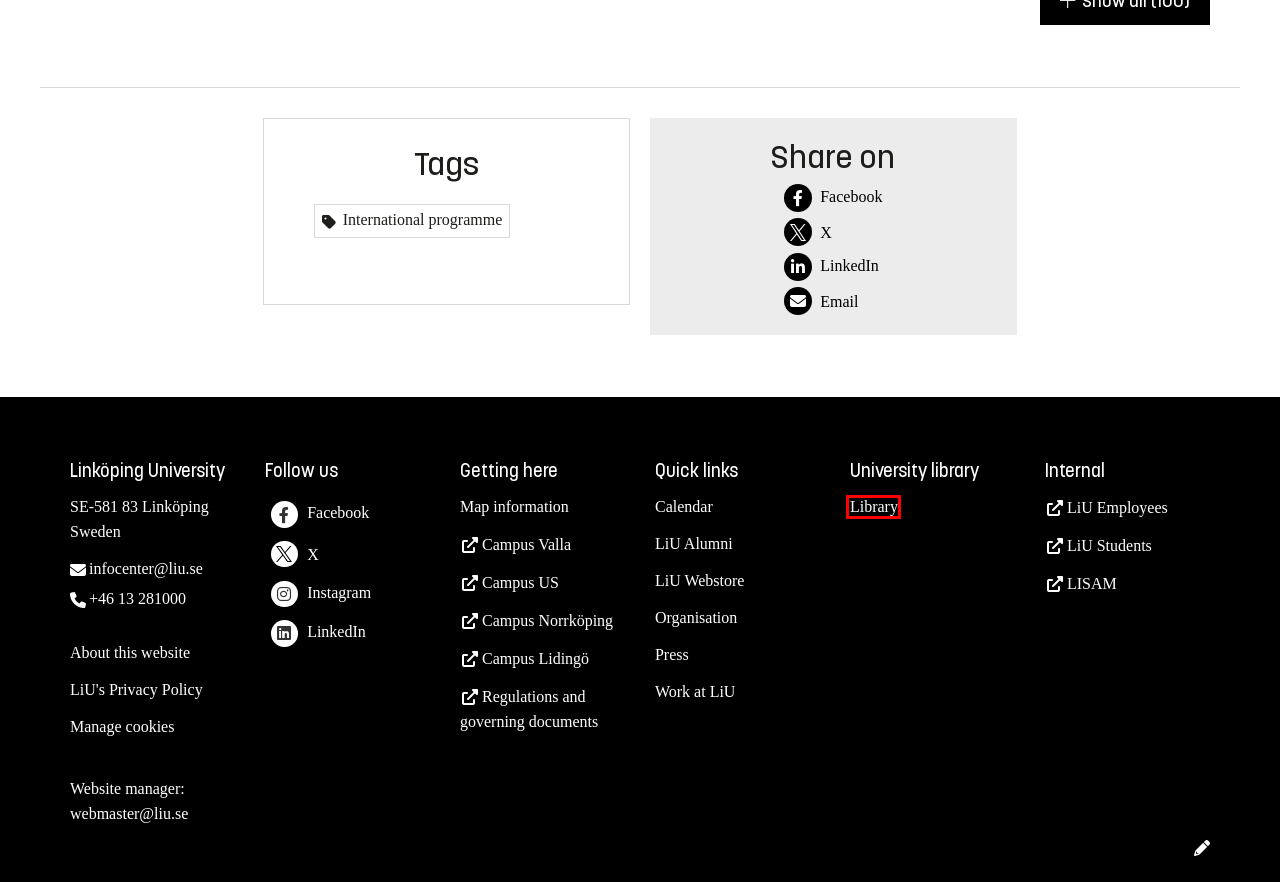Given a screenshot of a webpage with a red bounding box highlighting a UI element, choose the description that best corresponds to the new webpage after clicking the element within the red bounding box. Here are your options:
A. Redirecting
B. LiU:s styrdokument
C. Linköpings Universitet
D. Logga in
E. LiU webstore - Linköping University
F. Linköping University Privacy Policy - Linköping University
G. Library - Linköping University
H. MazeMap

G